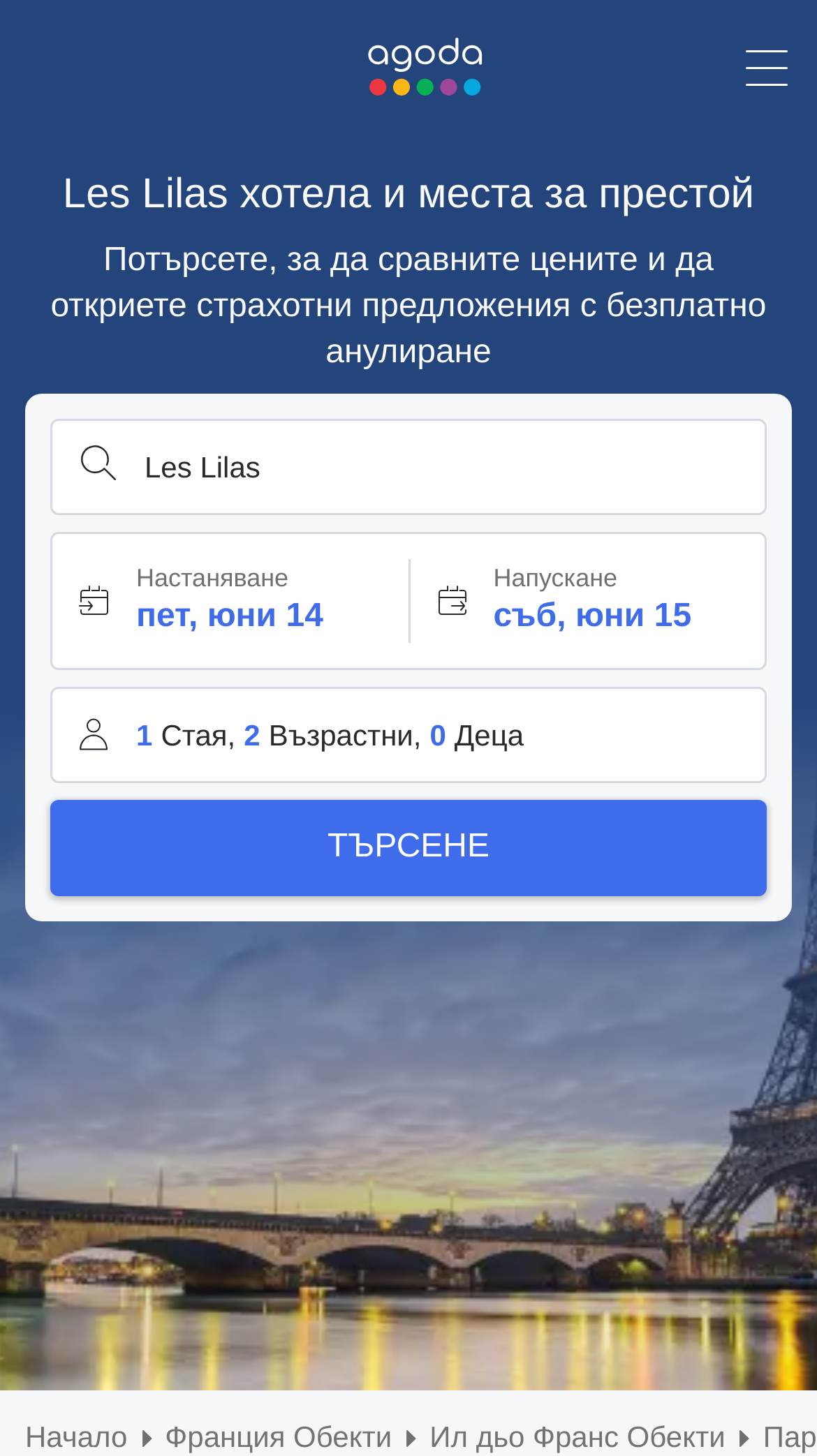Extract the primary heading text from the webpage.

Les Lilas хотела и места за престой